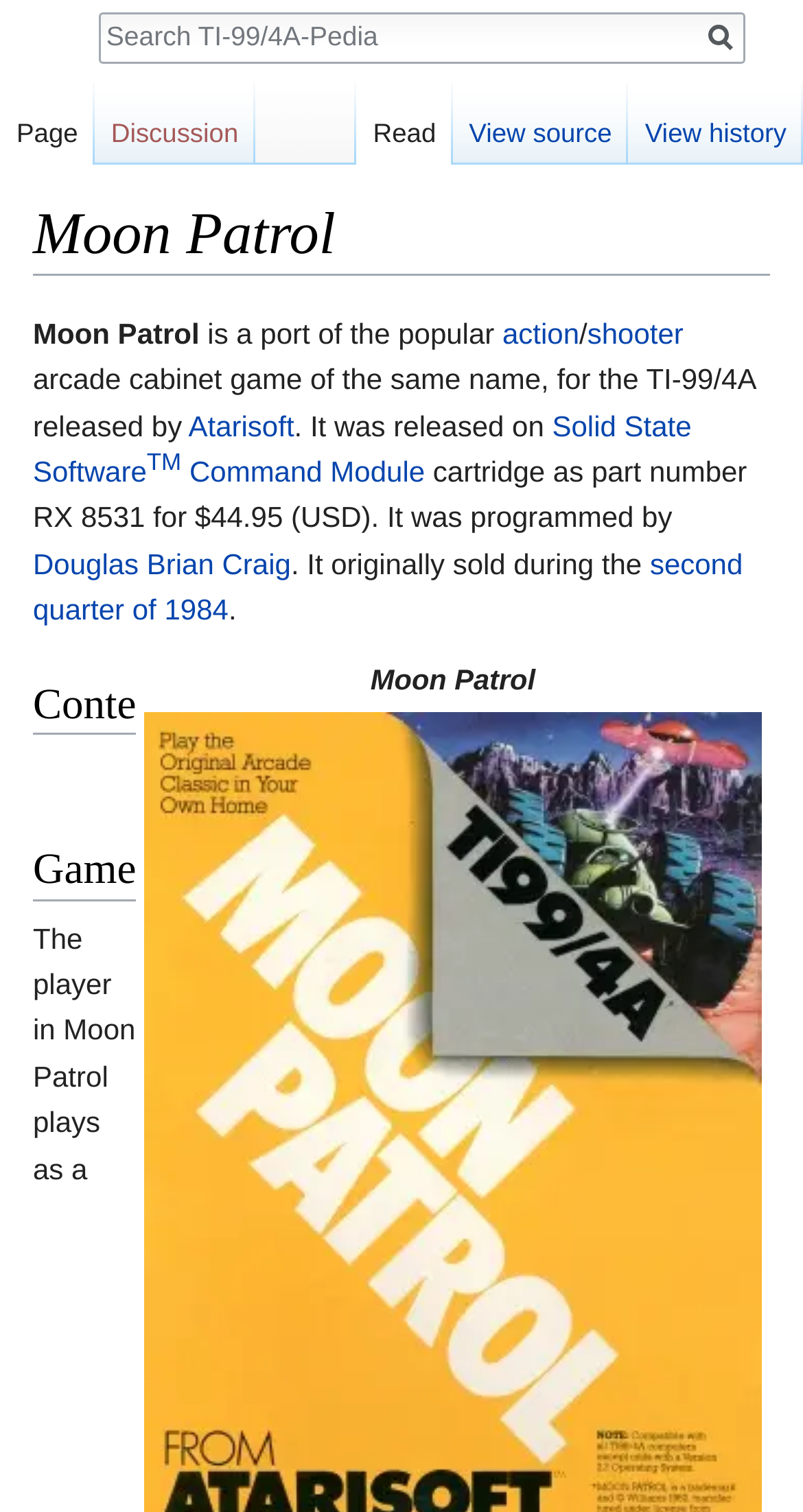Identify the bounding box coordinates of the part that should be clicked to carry out this instruction: "Jump to navigation".

[0.189, 0.183, 0.352, 0.205]